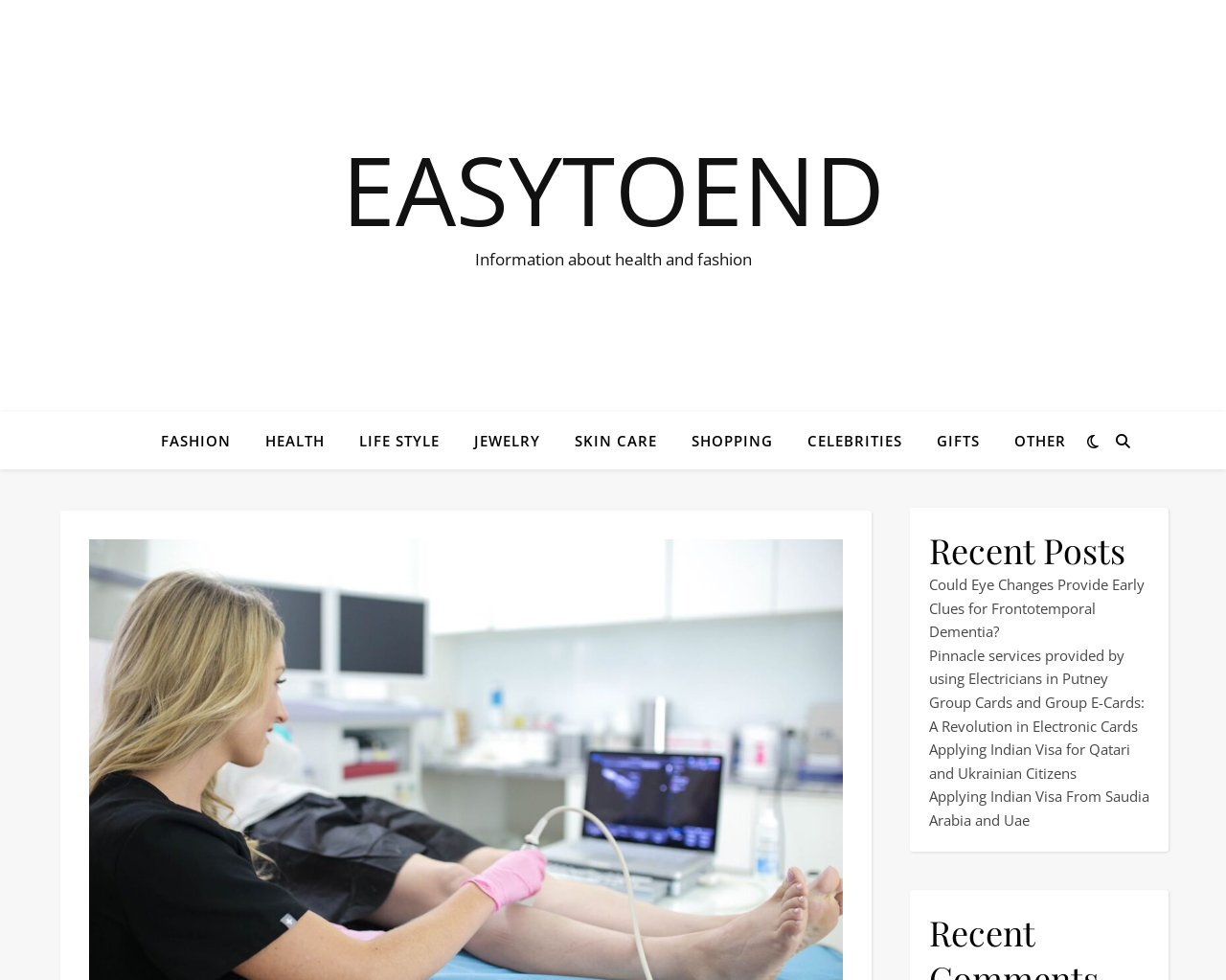Articulate a detailed summary of the webpage's content and design.

The webpage appears to be a blog or news website that covers various topics, including health, fashion, and lifestyle. At the top, there is a header section with a logo "EASYTOEND" and a tagline "Information about health and fashion". Below the header, there are nine navigation links arranged horizontally, including "FASHION", "HEALTH", "LIFE STYLE", "JEWELRY", "SKIN CARE", "SHOPPING", "CELEBRITIES", "GIFTS", and "OTHER".

The main content area is divided into two sections. On the left, there is a section with a heading "Recent Posts" that lists five article links. The articles' titles are "Could Eye Changes Provide Early Clues for Frontotemporal Dementia?", "Pinnacle services provided by using Electricians in Putney", "Group Cards and Group E-Cards: A Revolution in Electronic Cards", "Applying Indian Visa for Qatari and Ukrainian Citizens", and "Applying Indian Visa From Saudia Arabia and Uae". These links are stacked vertically, with the most recent post at the top.

On the right side of the page, there is a section that appears to be related to the topic of varicose veins, which is mentioned in the meta description. However, there is no specific content or text about varicose veins in the provided accessibility tree.